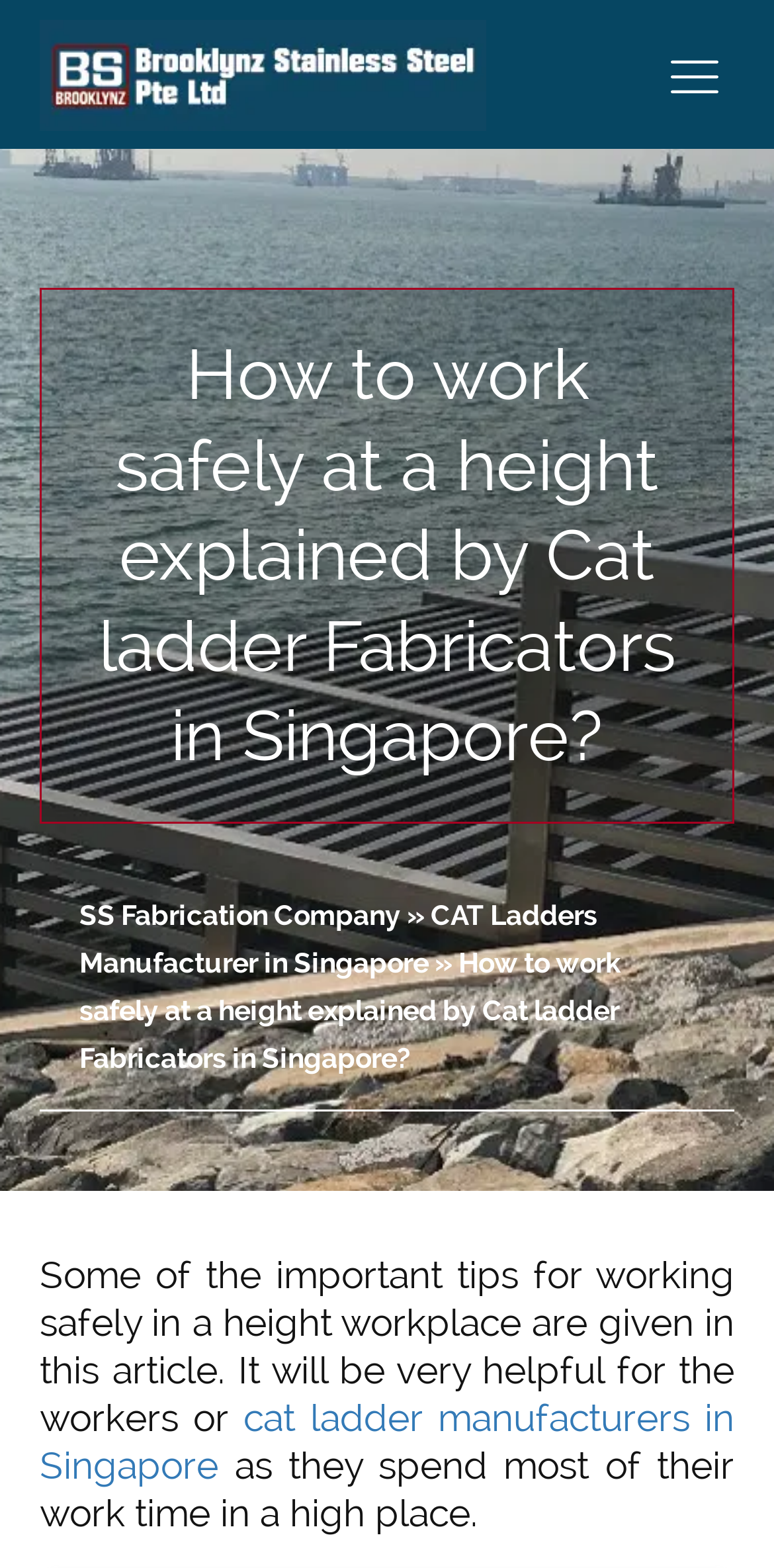Extract the heading text from the webpage.

Clothes and Footwear used by Cat Ladder Manufacturer in Singapore